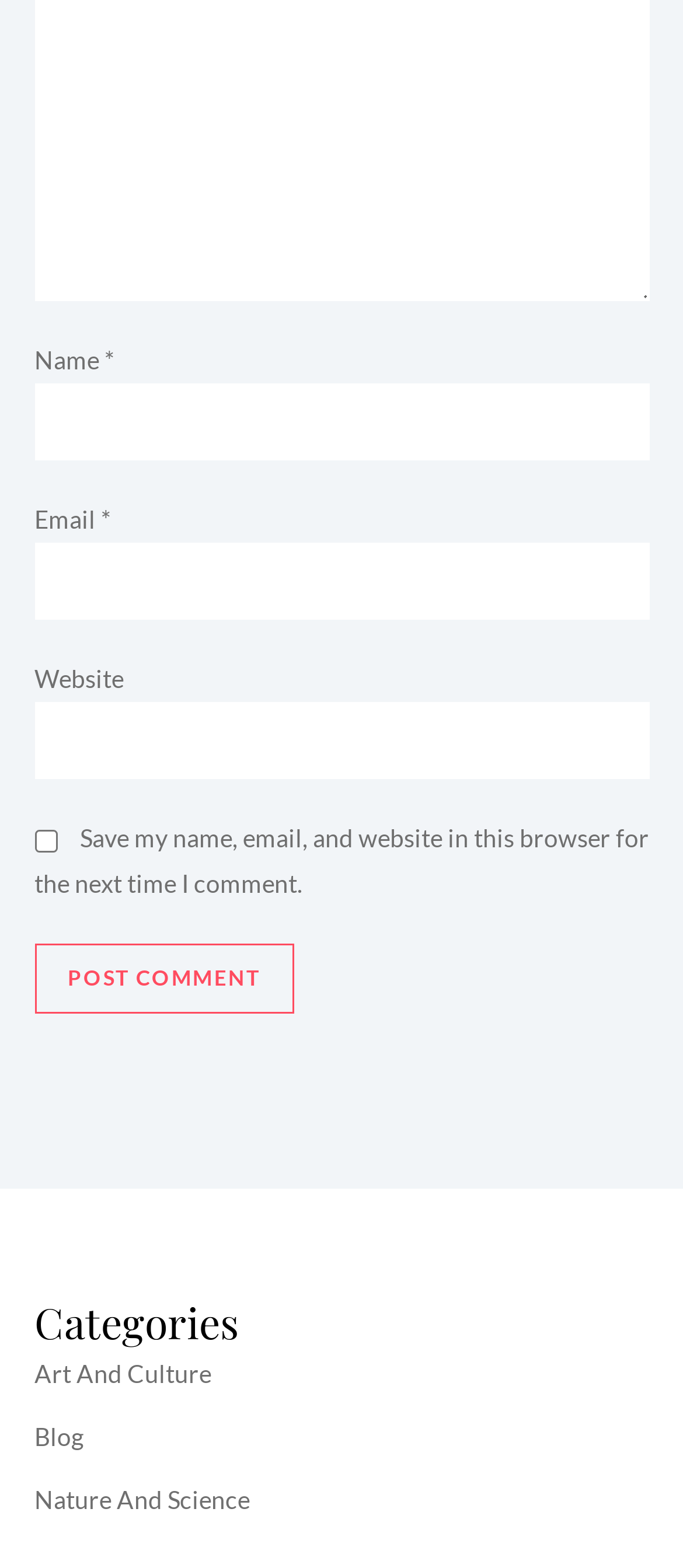Identify the bounding box coordinates of the clickable section necessary to follow the following instruction: "Visit the Art And Culture category". The coordinates should be presented as four float numbers from 0 to 1, i.e., [left, top, right, bottom].

[0.05, 0.862, 0.309, 0.891]